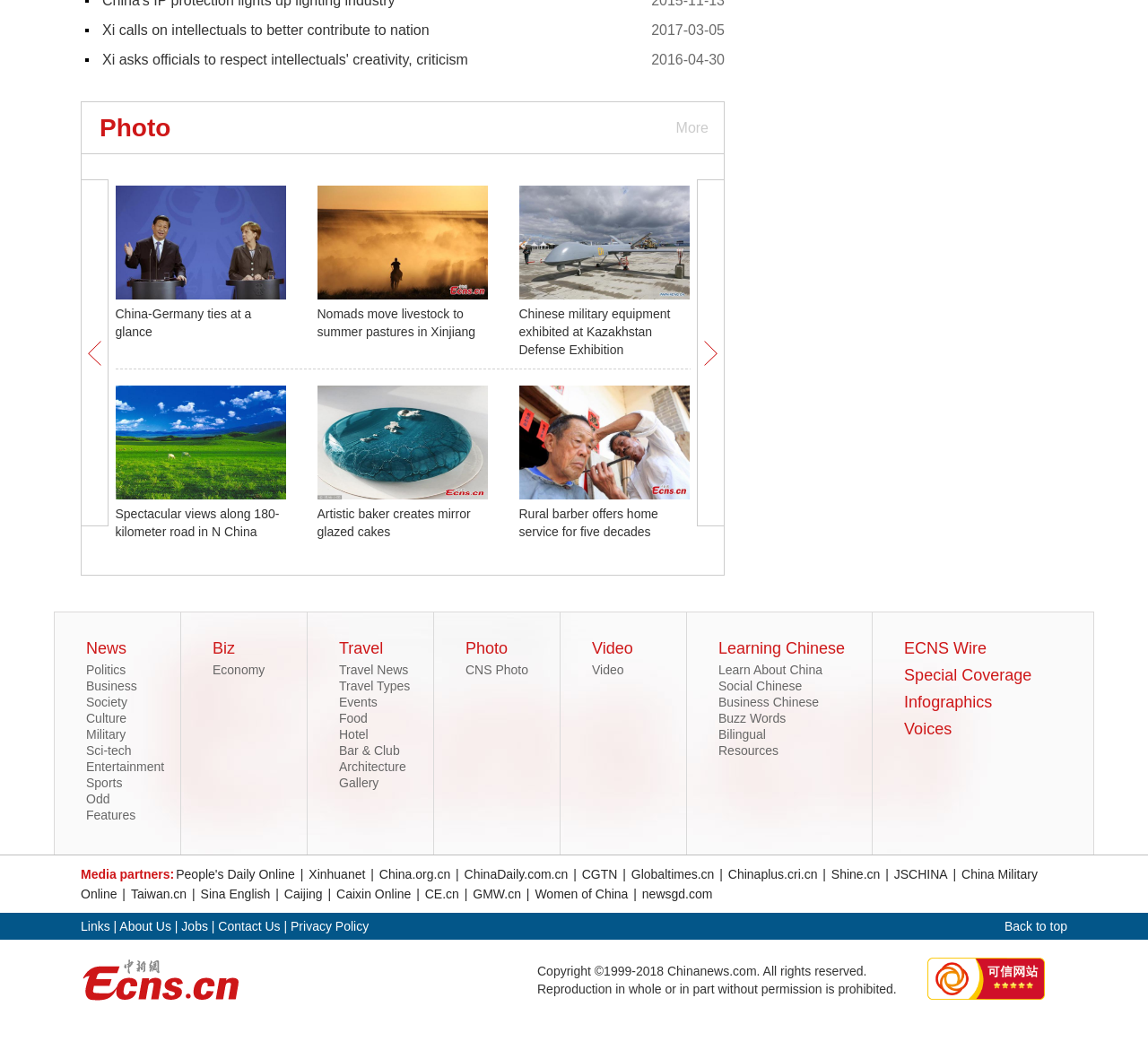Using the details in the image, give a detailed response to the question below:
What is the date of the news 'Xi calls on intellectuals to better contribute to nation'?

I found the news 'Xi calls on intellectuals to better contribute to nation' and its corresponding date '2017-03-05' on the webpage.